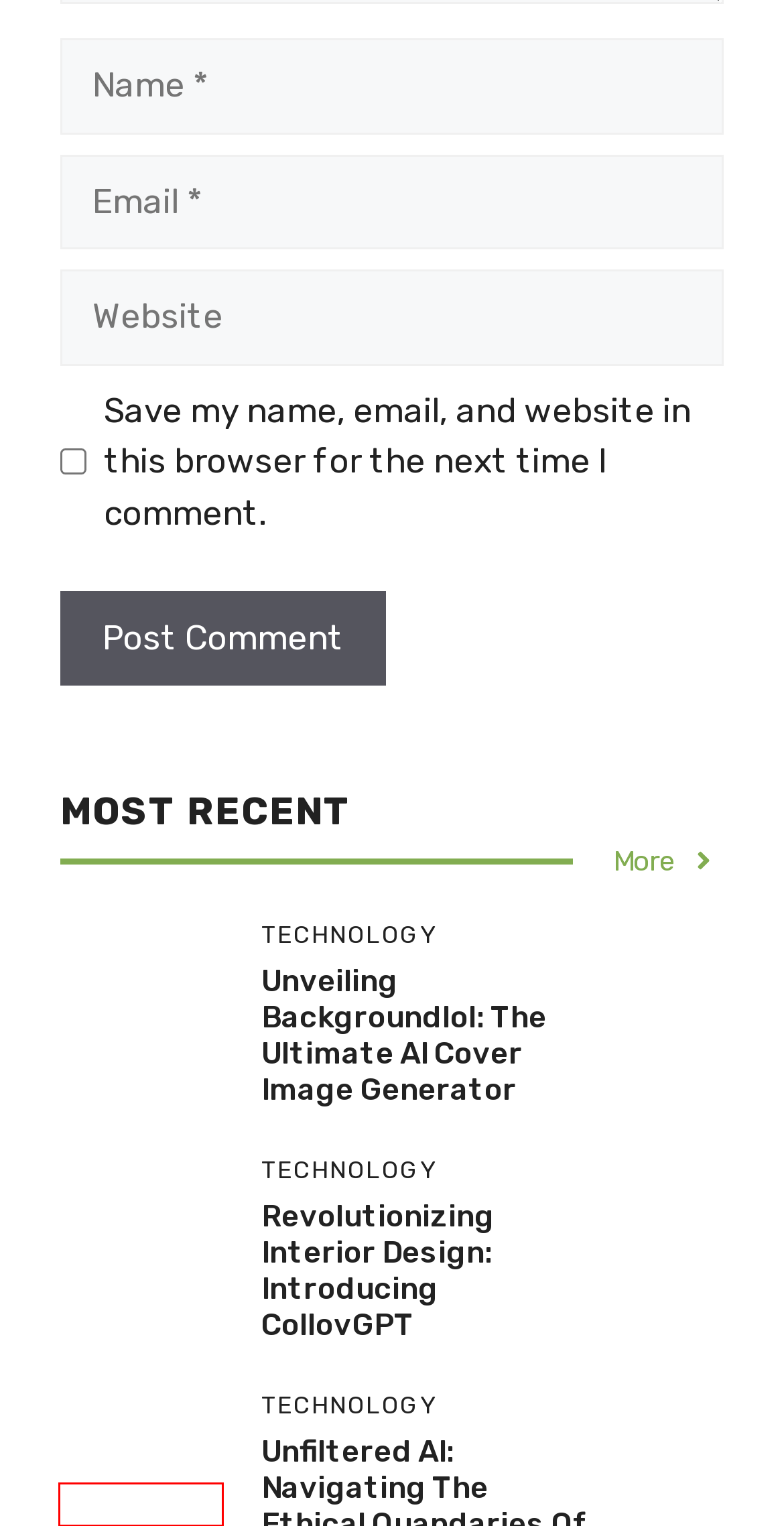You have a screenshot of a webpage with a red bounding box around an element. Identify the webpage description that best fits the new page that appears after clicking the selected element in the red bounding box. Here are the candidates:
A. About Us - Rubblemagazine
B. Revolutionizing Interior Design: Introducing CollovGPT
C. Embracing Modesty and Style: The Evolution of the Jersey Hijab
D. Unveiling Backgroundlol: The Ultimate AI Cover Image Generator
E. Explore the Charm of a Petting Zoo
F. Unfiltered AI: Navigating the Ethical Quandaries of Unrestricted Artificial Intelligence
G. Home - Rubblemagazine
H. Petter vieve, Author at Rubblemagazine

F